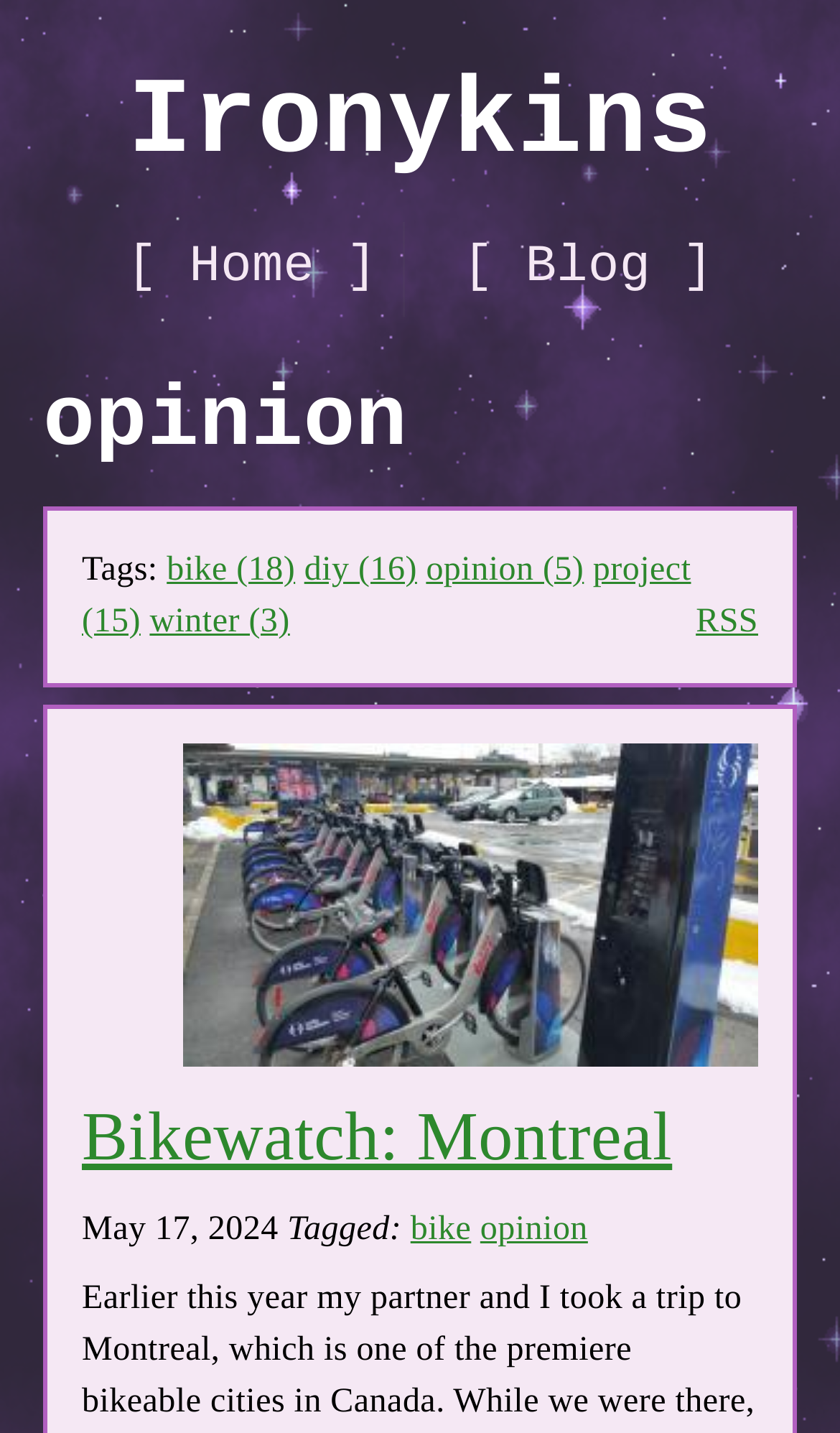Determine the bounding box coordinates of the clickable region to carry out the instruction: "go to Wondershare homepage".

None